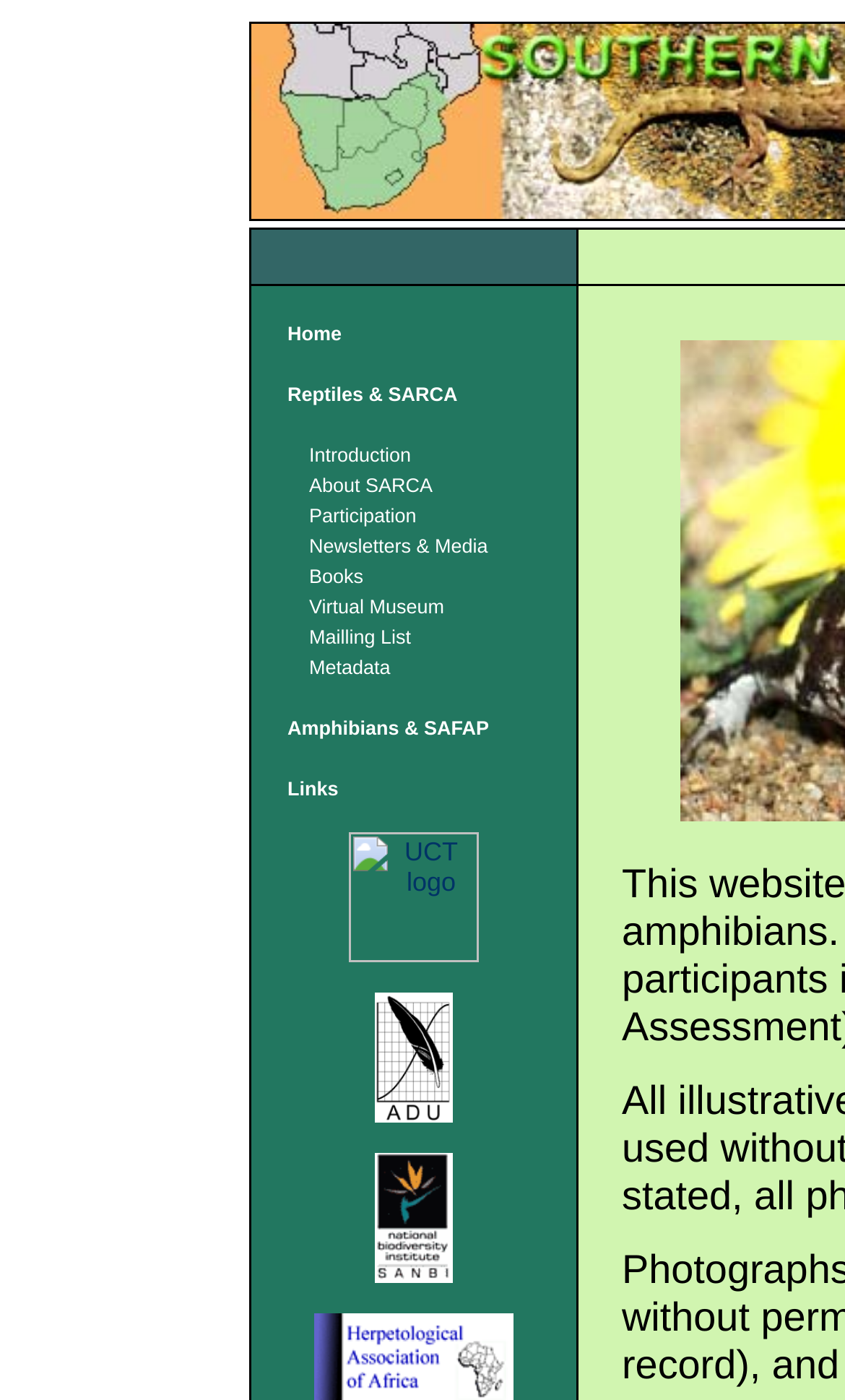Please locate the clickable area by providing the bounding box coordinates to follow this instruction: "Click the 'Home' link".

[0.34, 0.226, 0.404, 0.248]